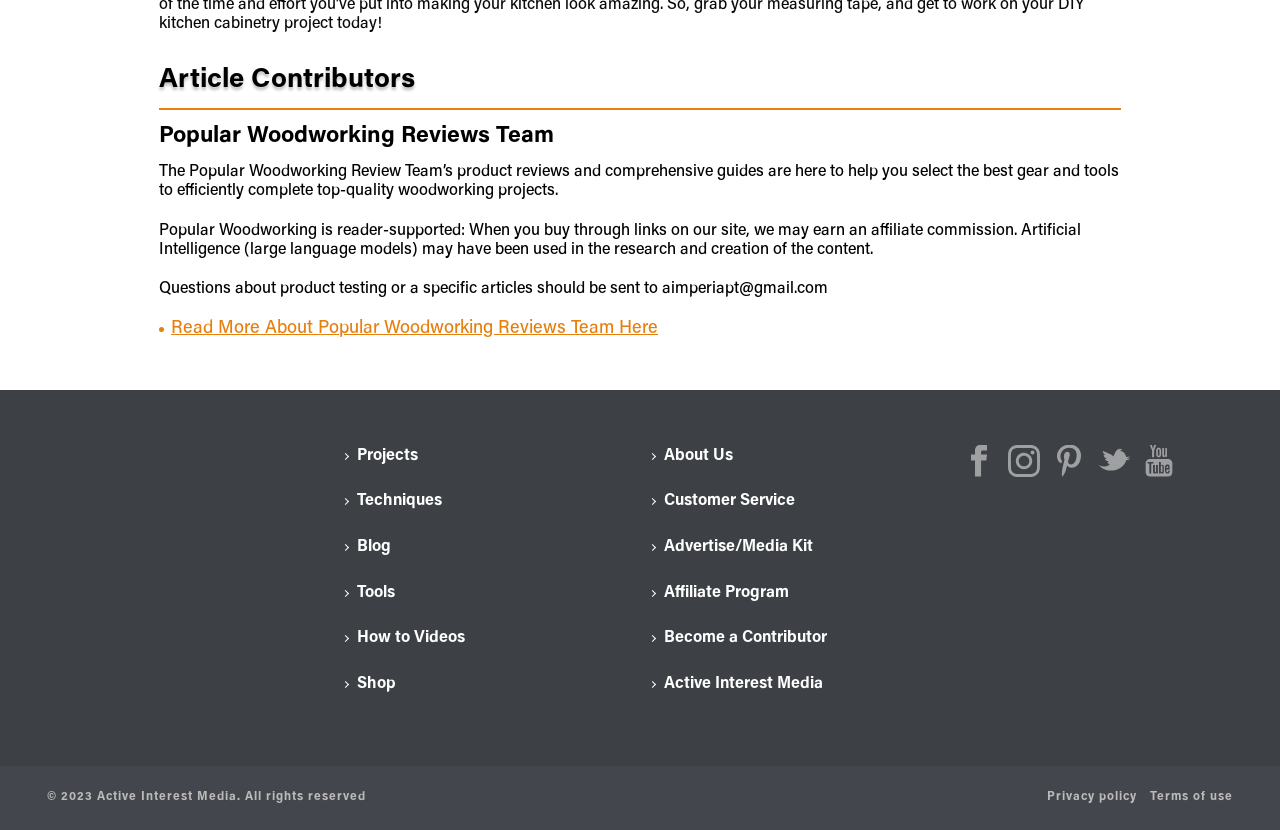How can one contact the review team?
Please use the image to provide an in-depth answer to the question.

The contact email address can be found in the static text 'Questions about product testing or a specific articles should be sent to aimperiapt@gmail.com' which provides the email address for contacting the review team.